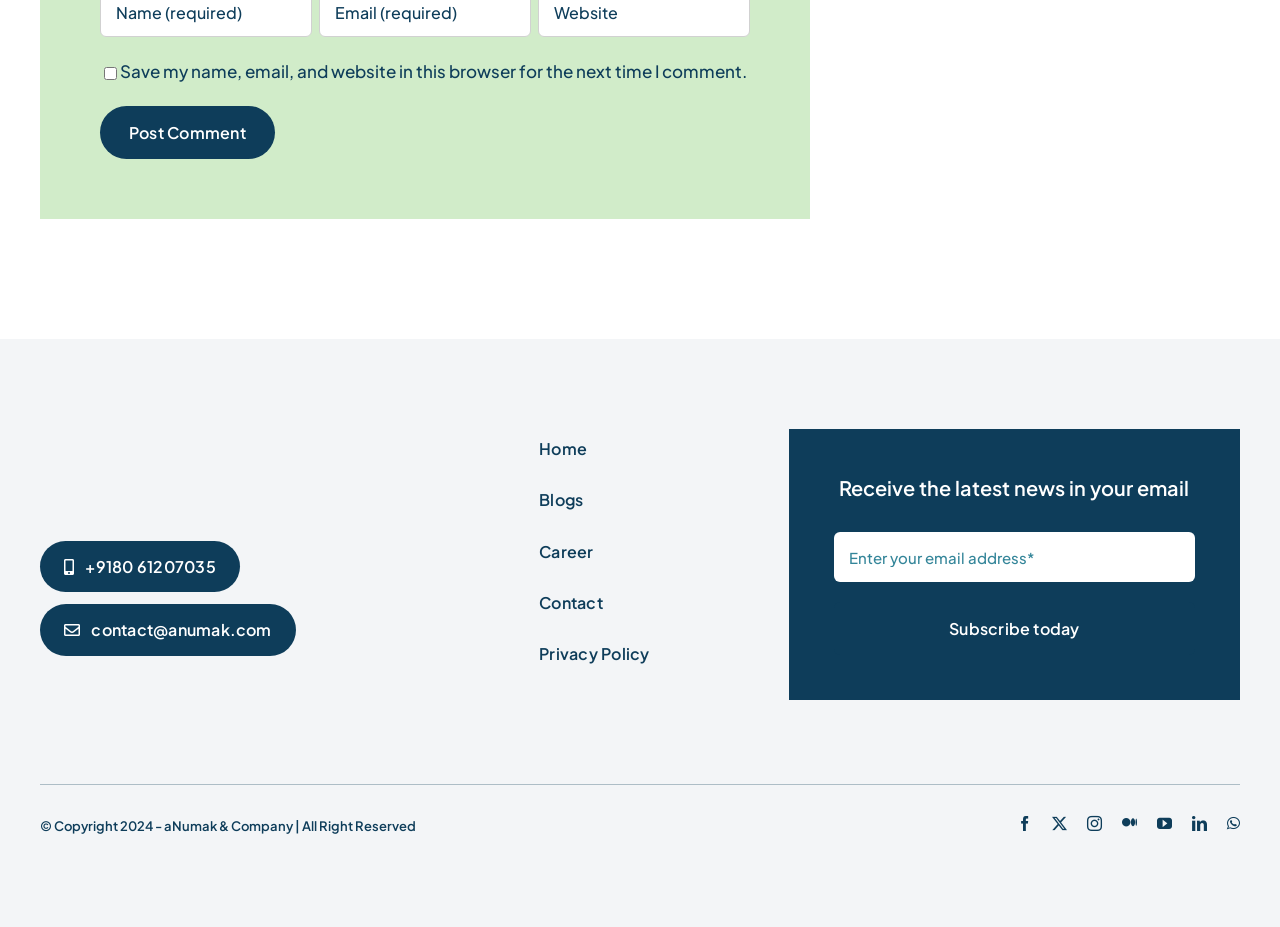Determine the bounding box coordinates of the region I should click to achieve the following instruction: "Post a comment". Ensure the bounding box coordinates are four float numbers between 0 and 1, i.e., [left, top, right, bottom].

[0.078, 0.114, 0.215, 0.172]